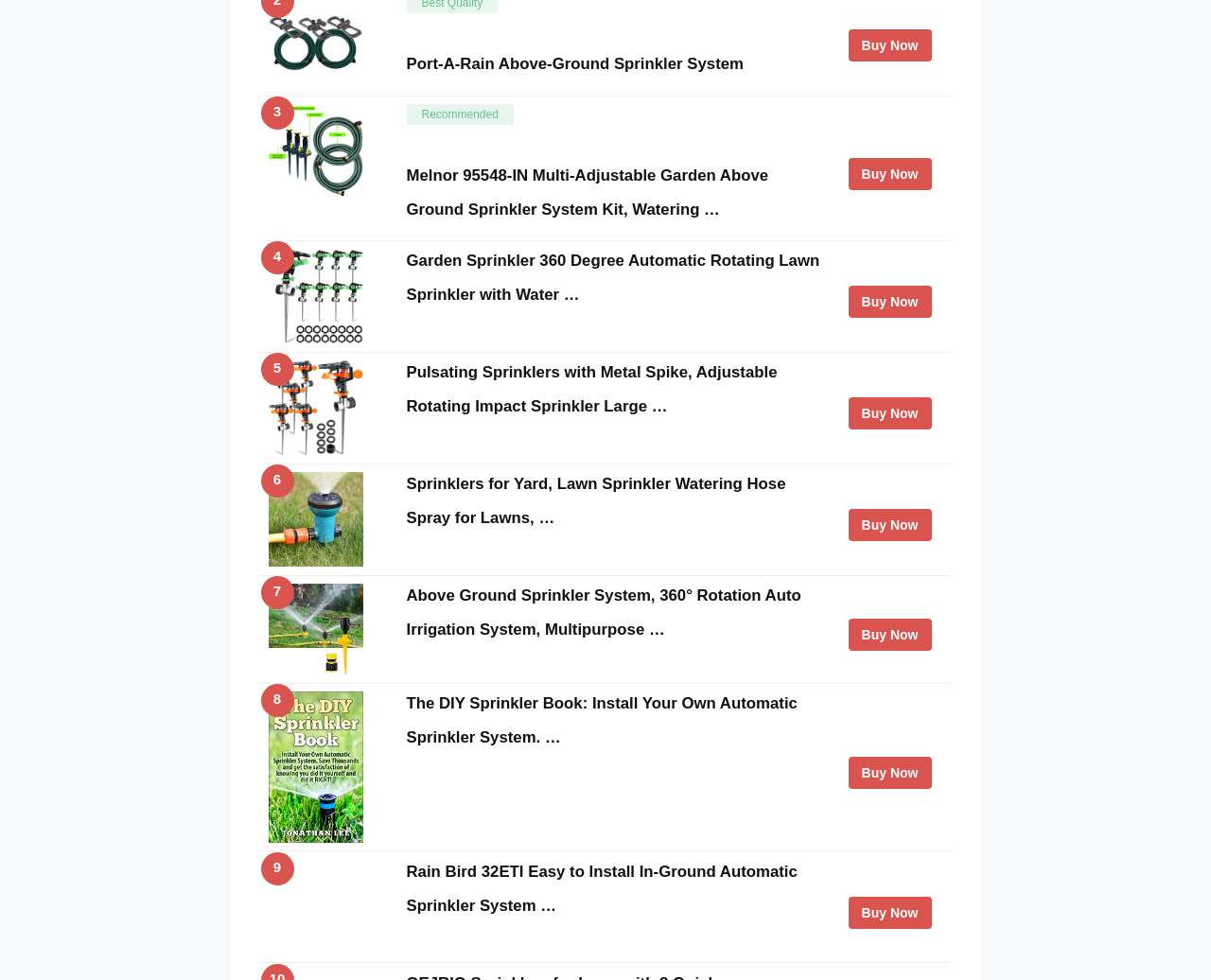Predict the bounding box for the UI component with the following description: "Port-A-Rain Above-Ground Sprinkler System".

[0.336, 0.056, 0.614, 0.075]